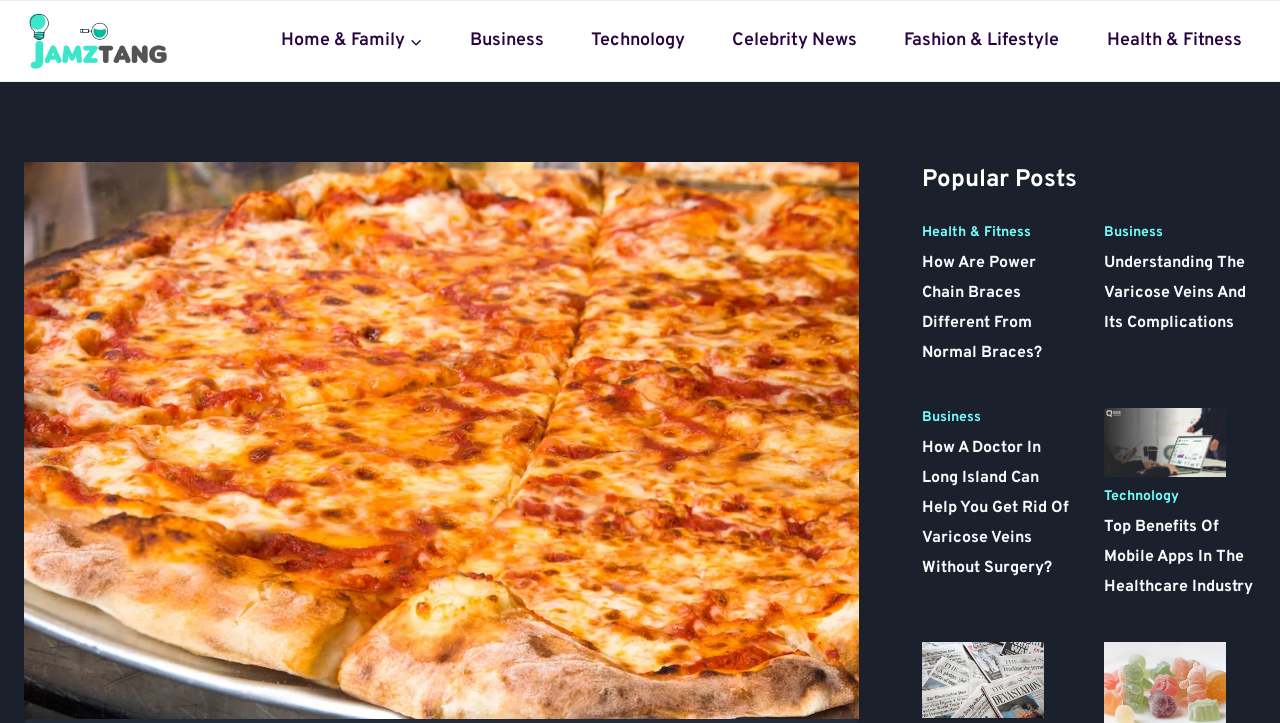Identify the bounding box coordinates for the element that needs to be clicked to fulfill this instruction: "Go to the 'Contact' page". Provide the coordinates in the format of four float numbers between 0 and 1: [left, top, right, bottom].

None